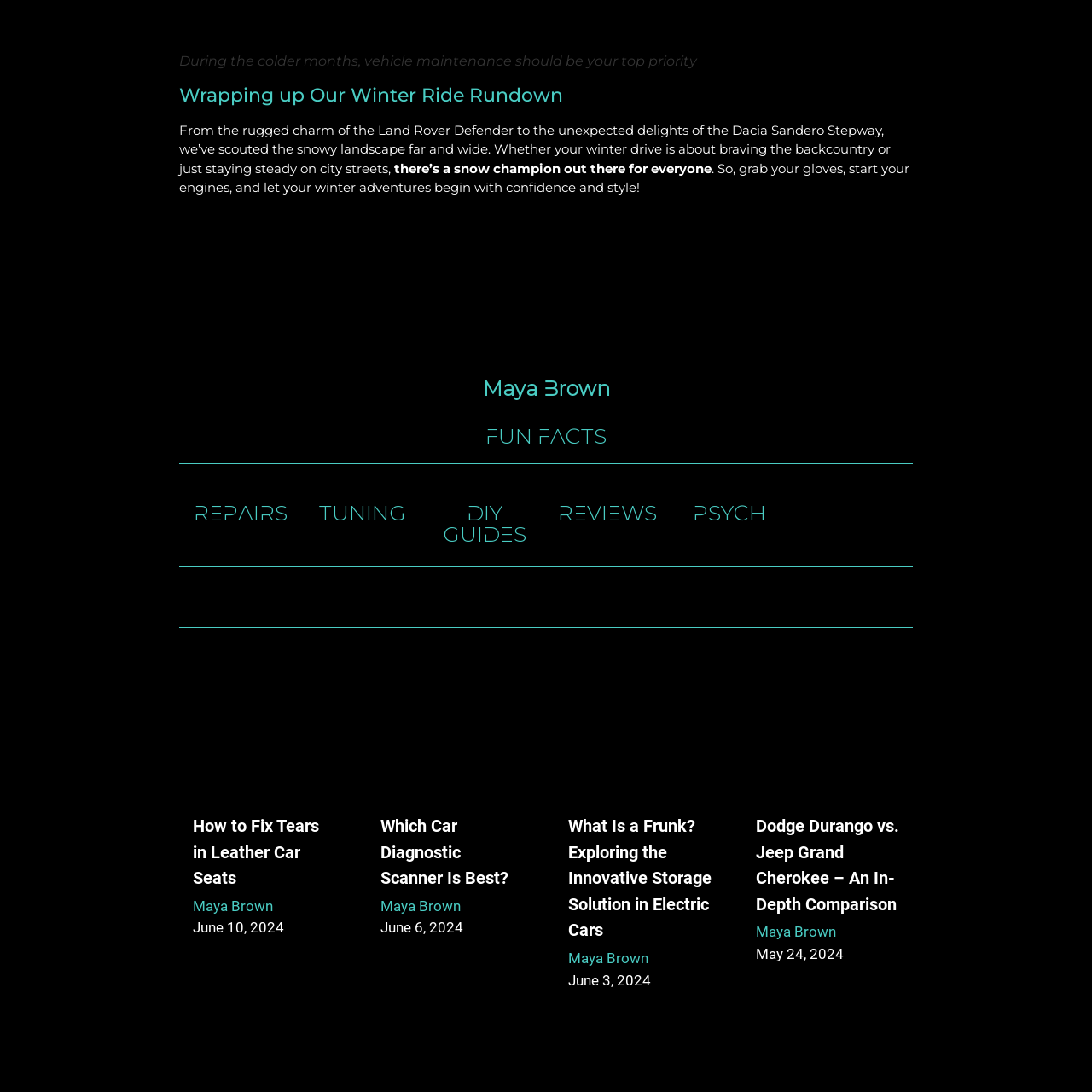Please provide a comprehensive answer to the question below using the information from the image: How many articles are displayed on the webpage?

I counted the number of article sections on the webpage, and there are four distinct article sections, each with an image and a header.